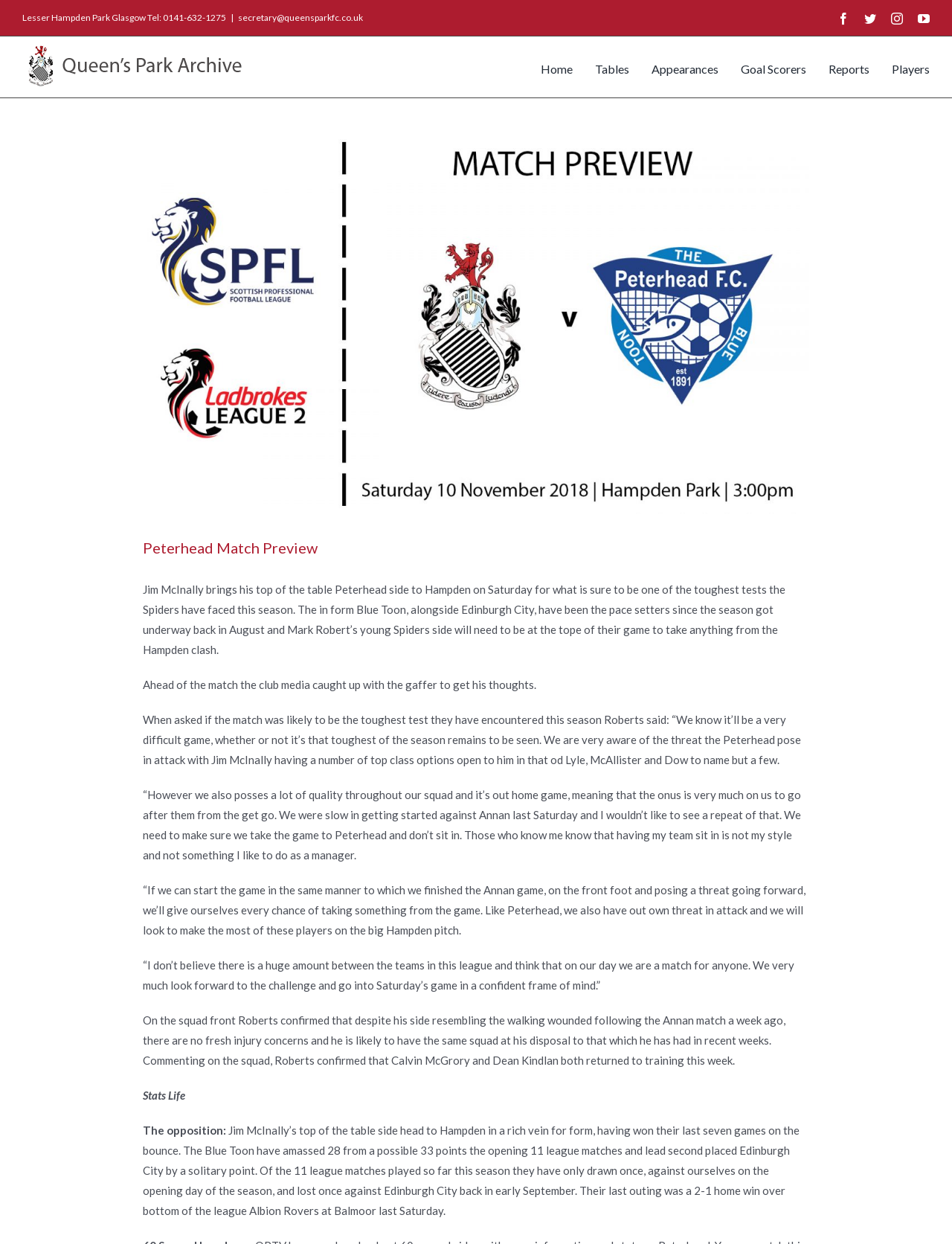What is the name of the football club?
Using the image as a reference, answer with just one word or a short phrase.

Queen's Park